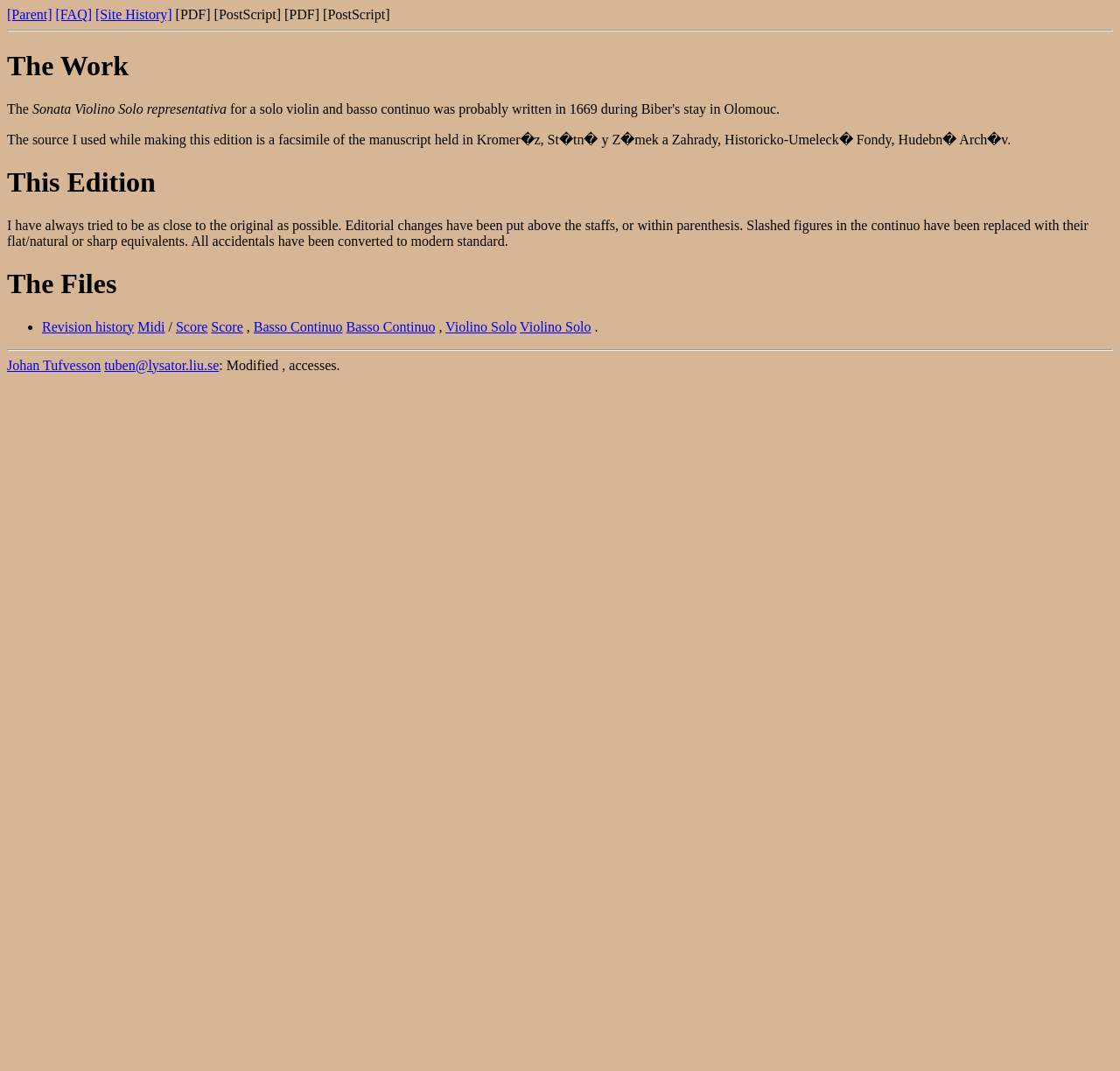Determine the bounding box coordinates of the clickable element to complete this instruction: "View restaurant details". Provide the coordinates in the format of four float numbers between 0 and 1, [left, top, right, bottom].

None